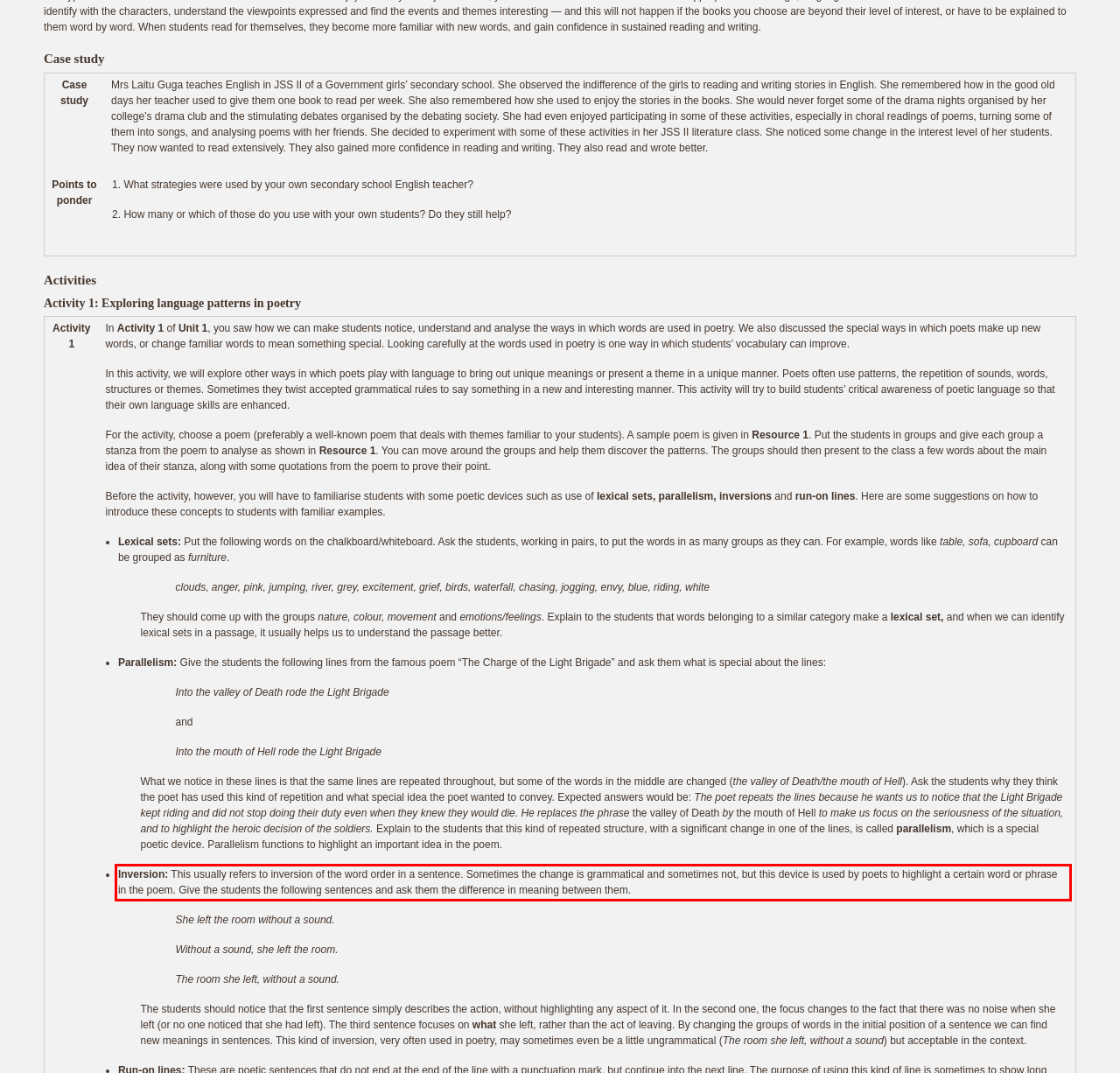Please take the screenshot of the webpage, find the red bounding box, and generate the text content that is within this red bounding box.

Inversion: This usually refers to inversion of the word order in a sentence. Sometimes the change is grammatical and sometimes not, but this device is used by poets to highlight a certain word or phrase in the poem. Give the students the following sentences and ask them the difference in meaning between them.